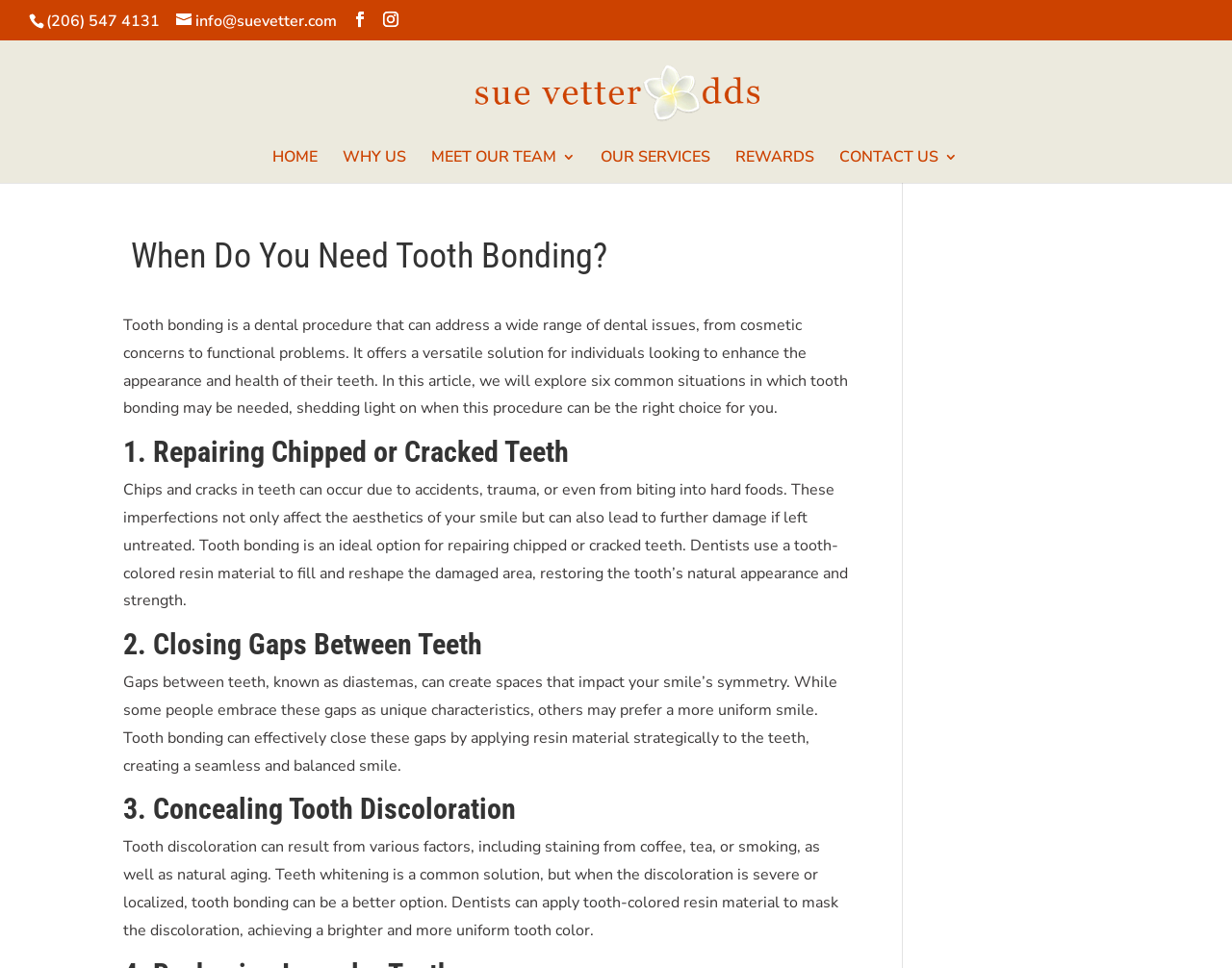Identify the bounding box coordinates of the part that should be clicked to carry out this instruction: "Read about repairing chipped or cracked teeth".

[0.1, 0.452, 0.689, 0.492]